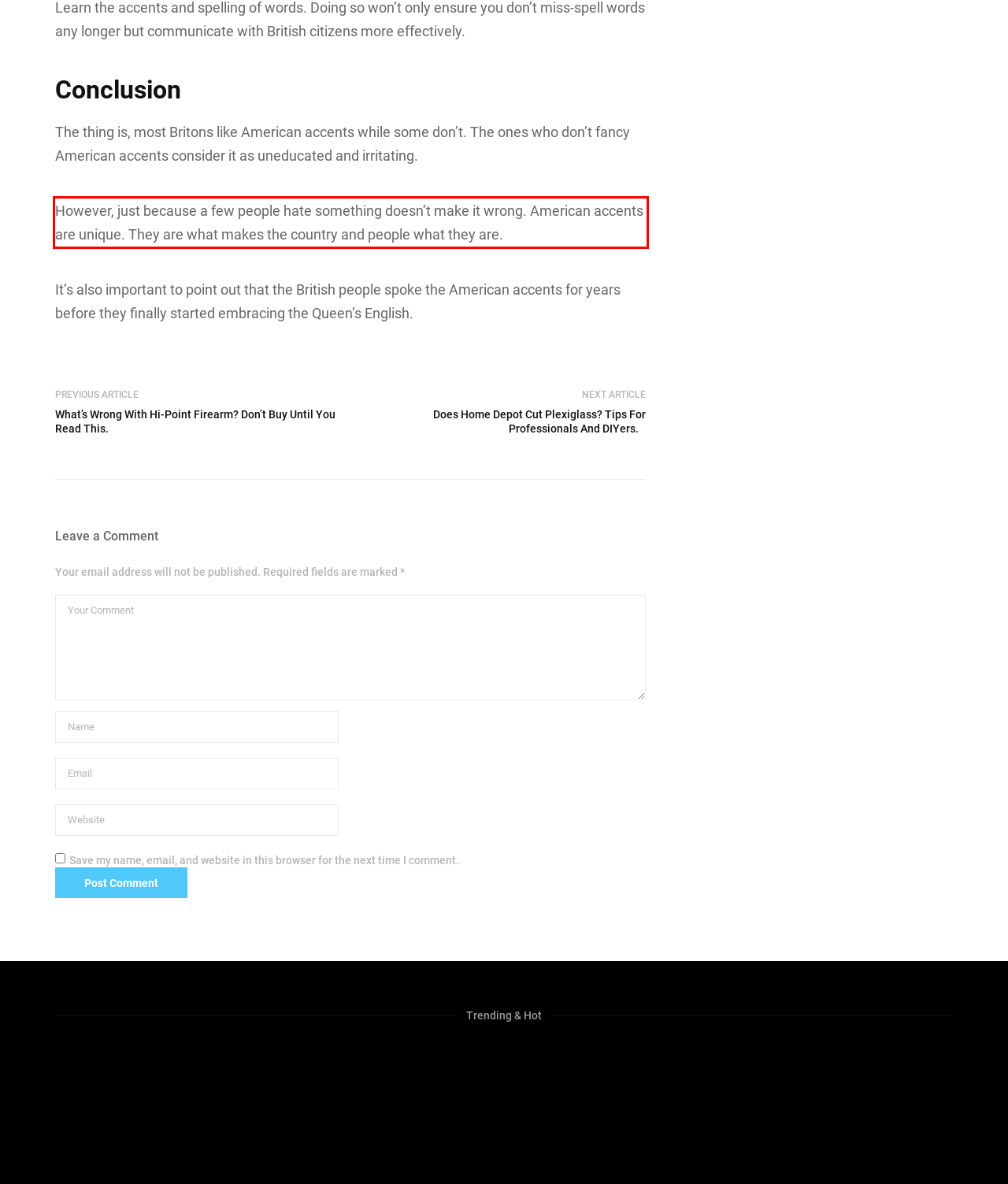You have a screenshot of a webpage with a red bounding box. Use OCR to generate the text contained within this red rectangle.

However, just because a few people hate something doesn’t make it wrong. American accents are unique. They are what makes the country and people what they are.